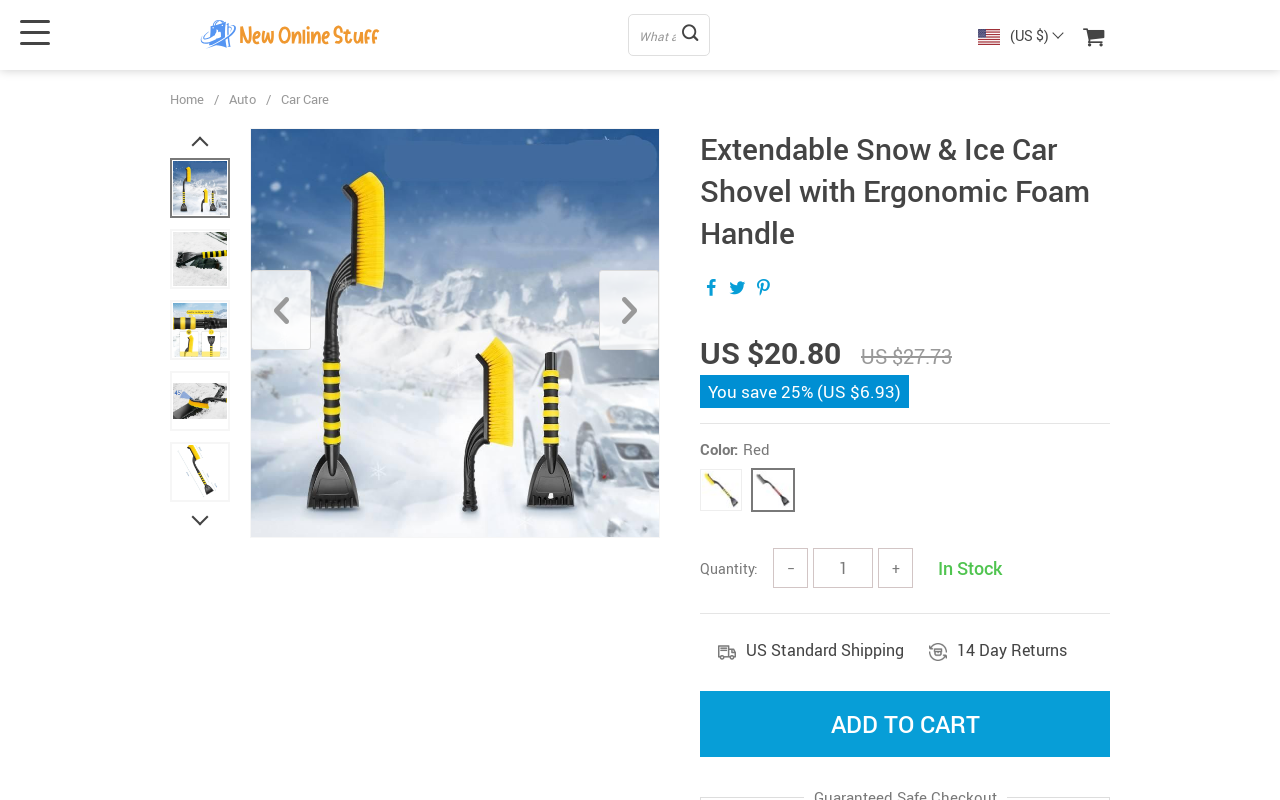What are the available colors?
Provide a detailed and extensive answer to the question.

I found the available colors by looking at the text 'Color:' and the images below it, which show a red and a yellow option.